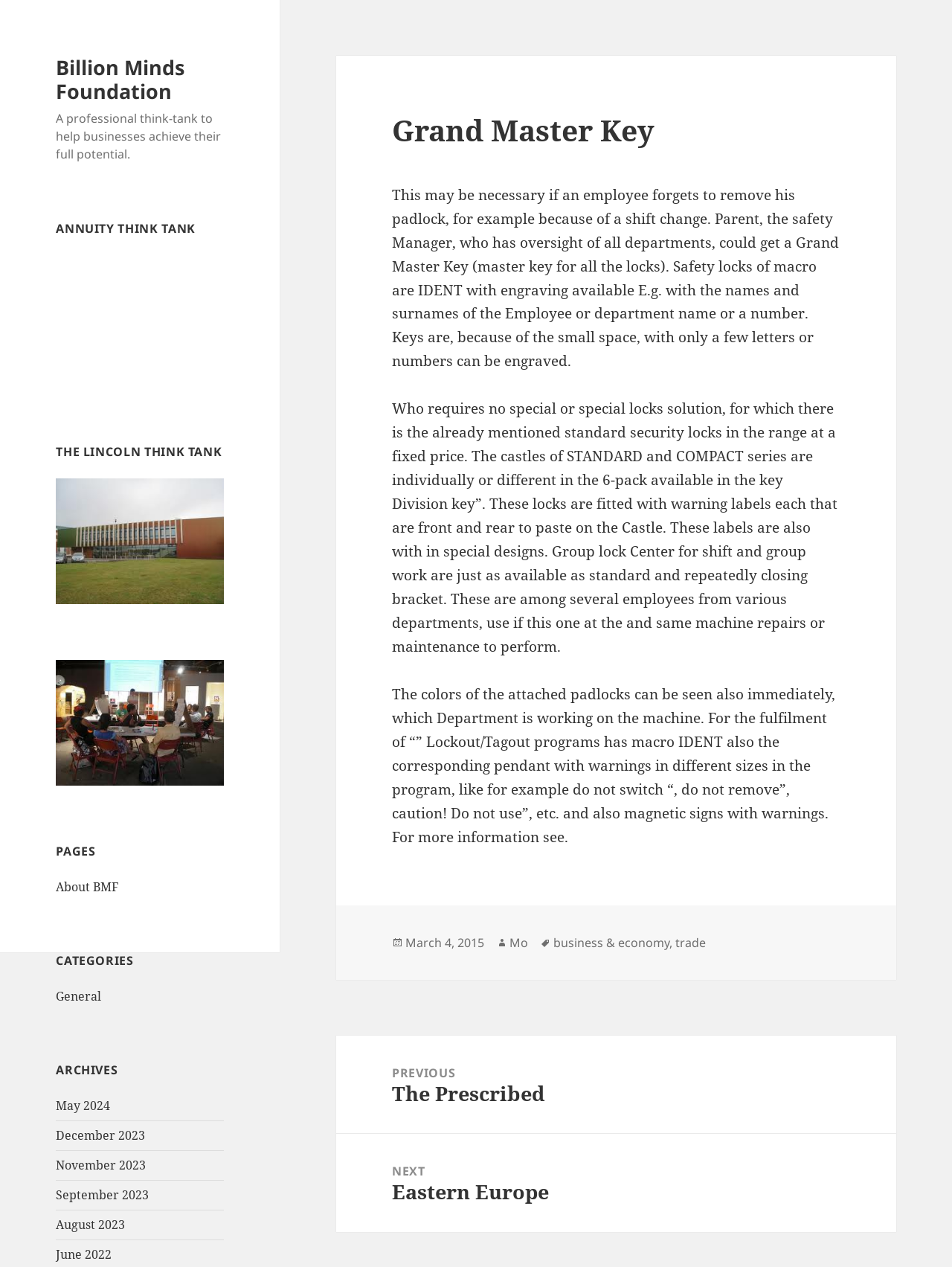How many links are there in the 'ARCHIVES' section?
Provide a one-word or short-phrase answer based on the image.

6